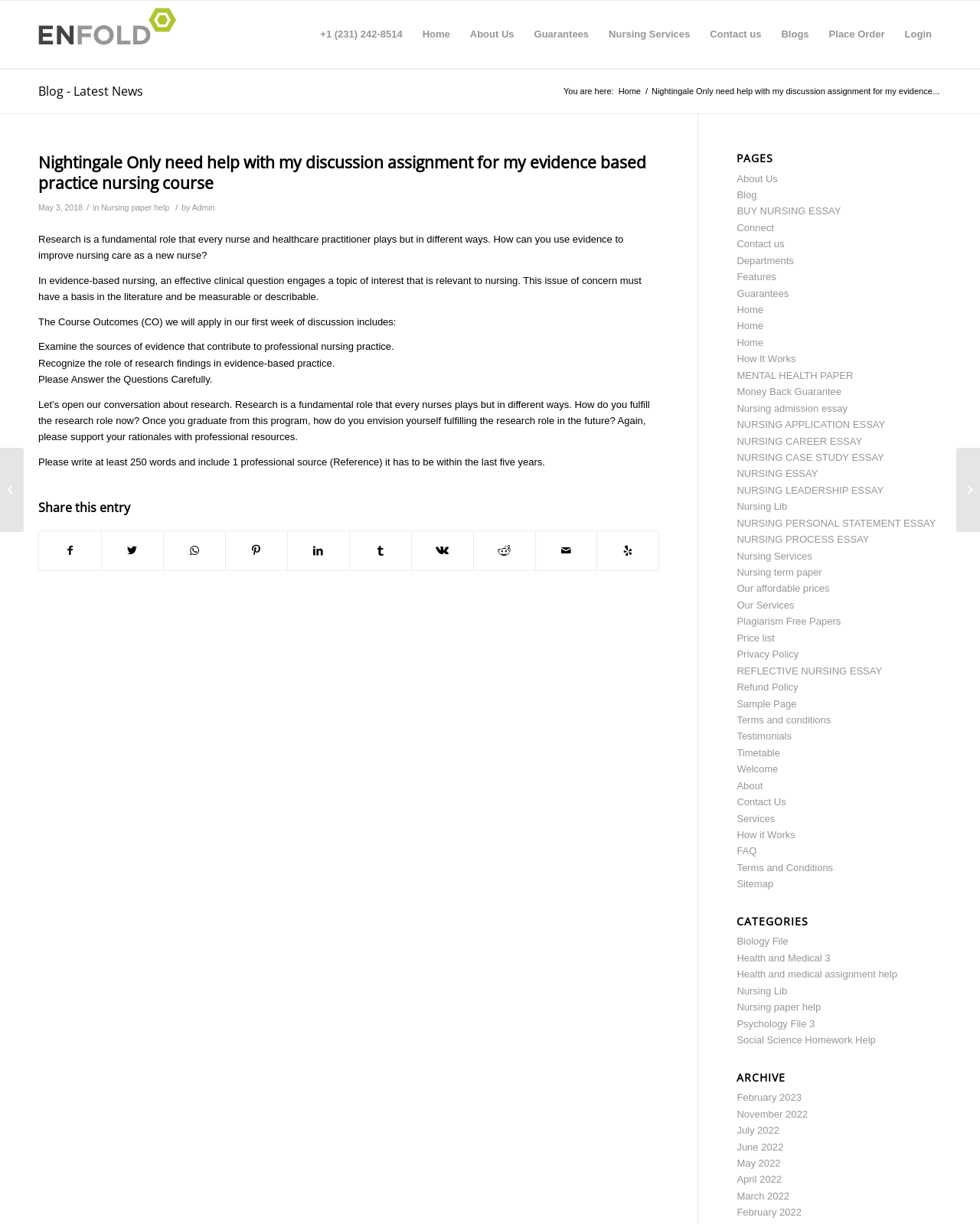Find the bounding box of the web element that fits this description: "Nursing Lib".

[0.752, 0.409, 0.803, 0.419]